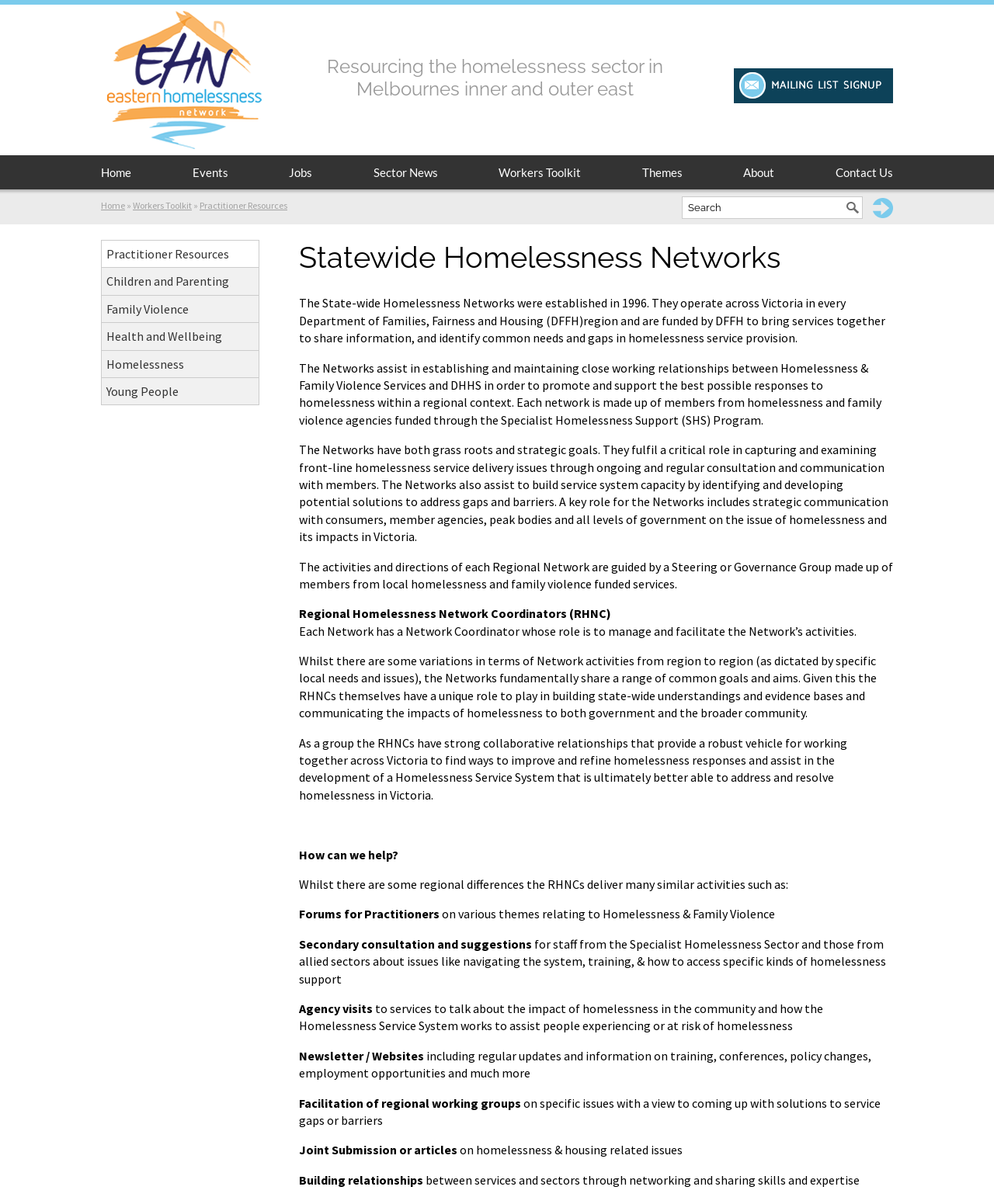Determine the bounding box for the described HTML element: "Family Violence". Ensure the coordinates are four float numbers between 0 and 1 in the format [left, top, right, bottom].

[0.102, 0.246, 0.26, 0.268]